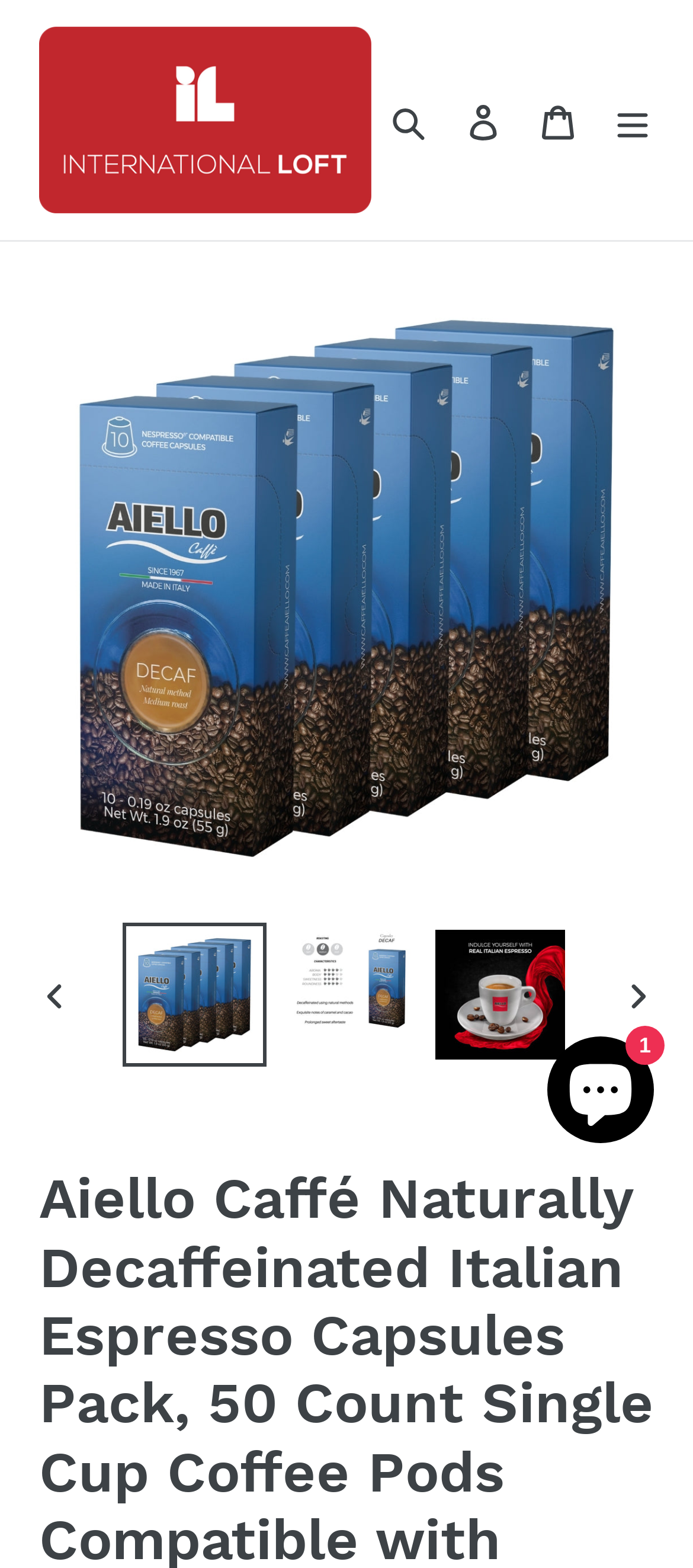Could you specify the bounding box coordinates for the clickable section to complete the following instruction: "Click the 'Search' button"?

[0.536, 0.052, 0.644, 0.102]